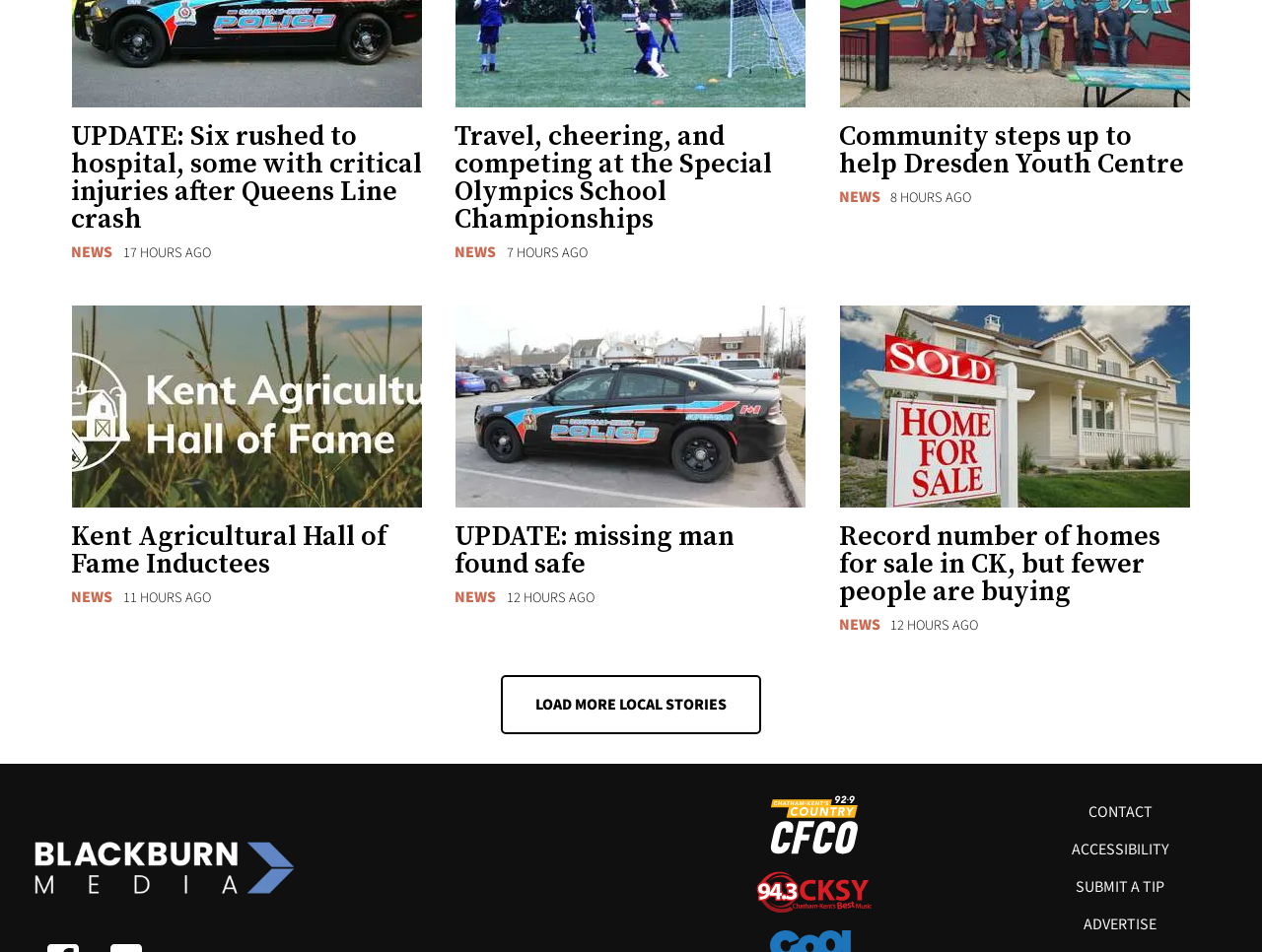Using the details from the image, please elaborate on the following question: What is the topic of the first news article?

The first news article is about a crash on the Queens Line, which is indicated by the heading 'UPDATE: Six rushed to hospital, some with critical injuries after Queens Line crash'.